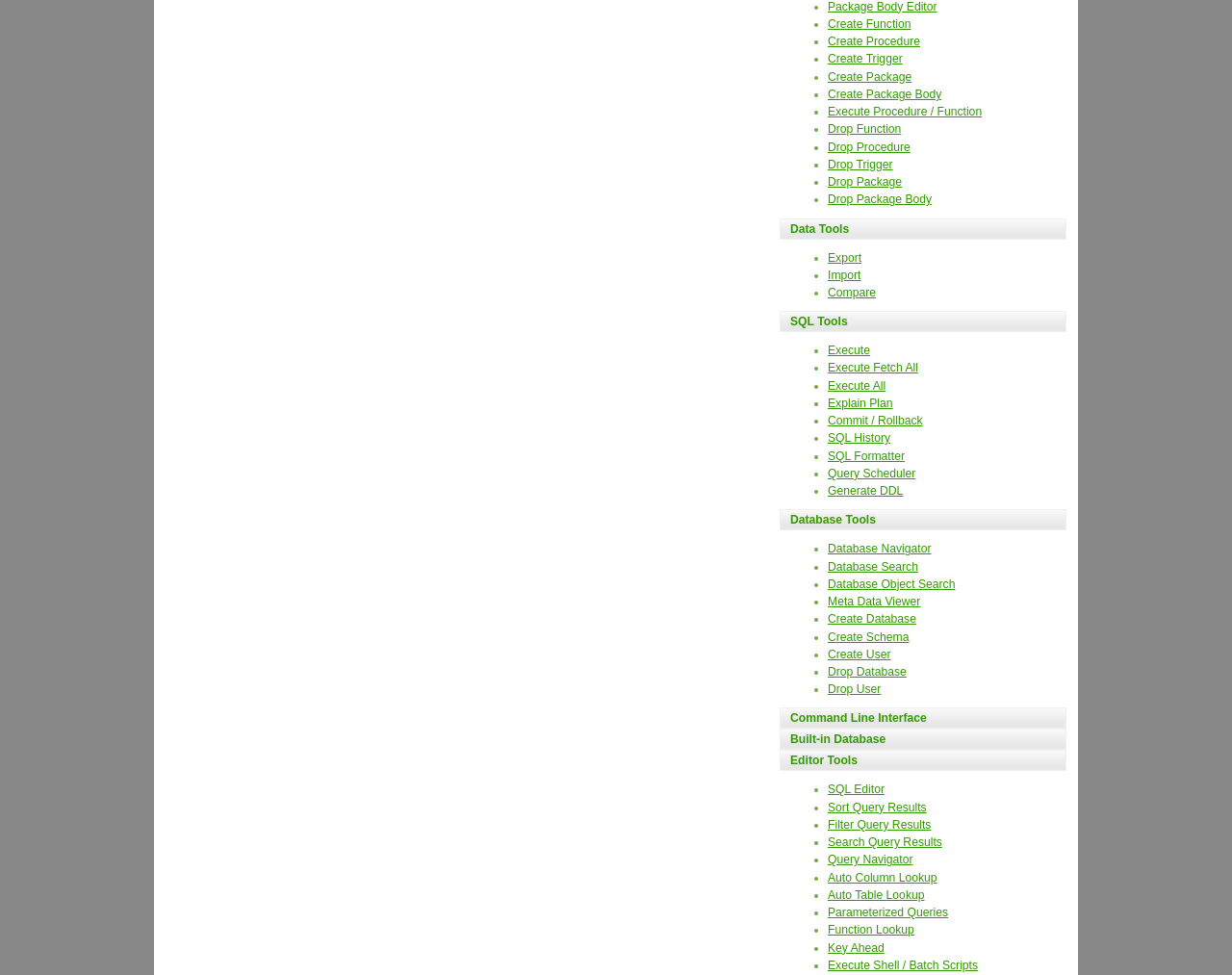What is the first option under 'Editor Tools'? Analyze the screenshot and reply with just one word or a short phrase.

SQL Editor